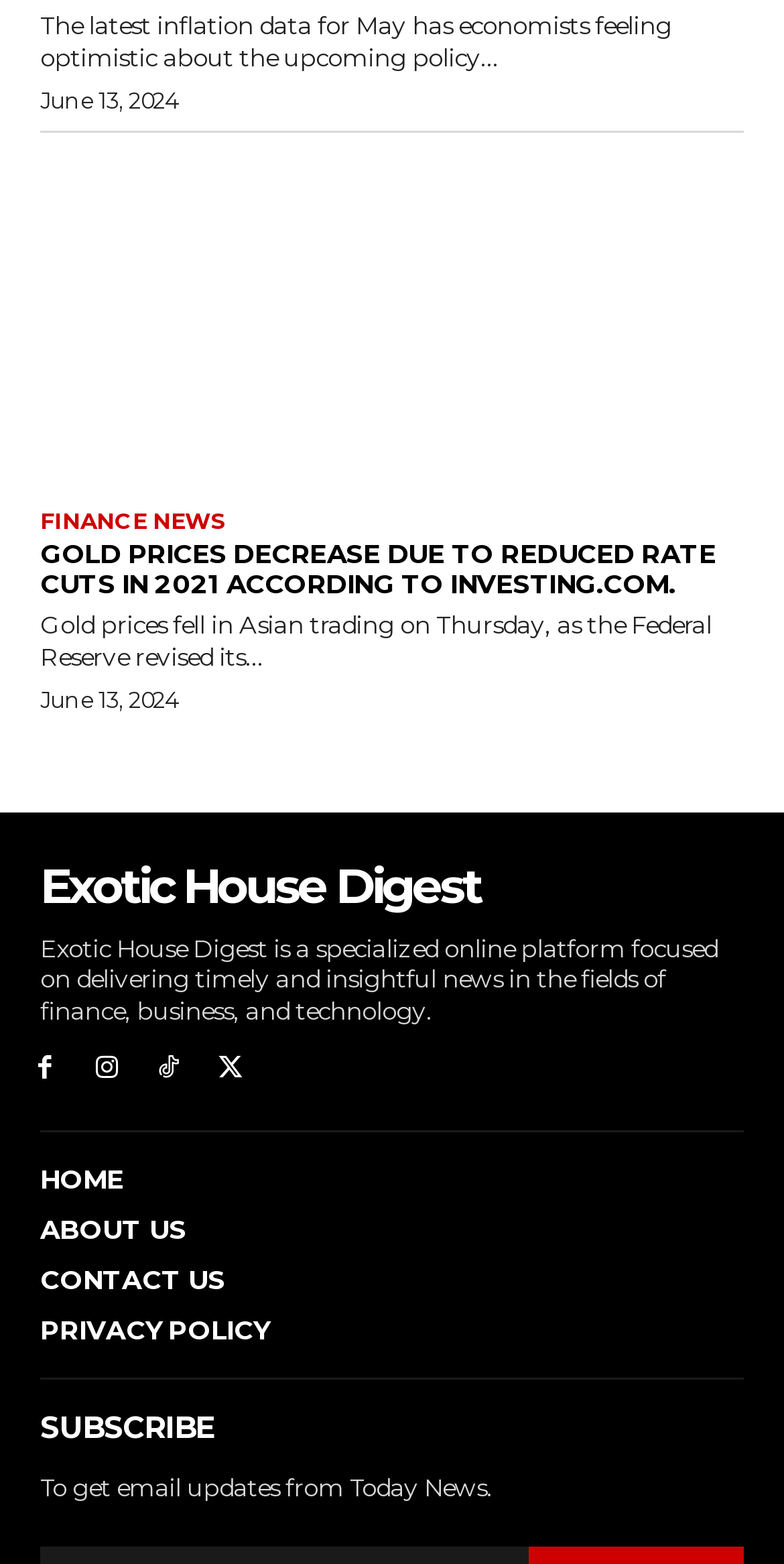What is the topic of the first news article? From the image, respond with a single word or brief phrase.

Gold prices